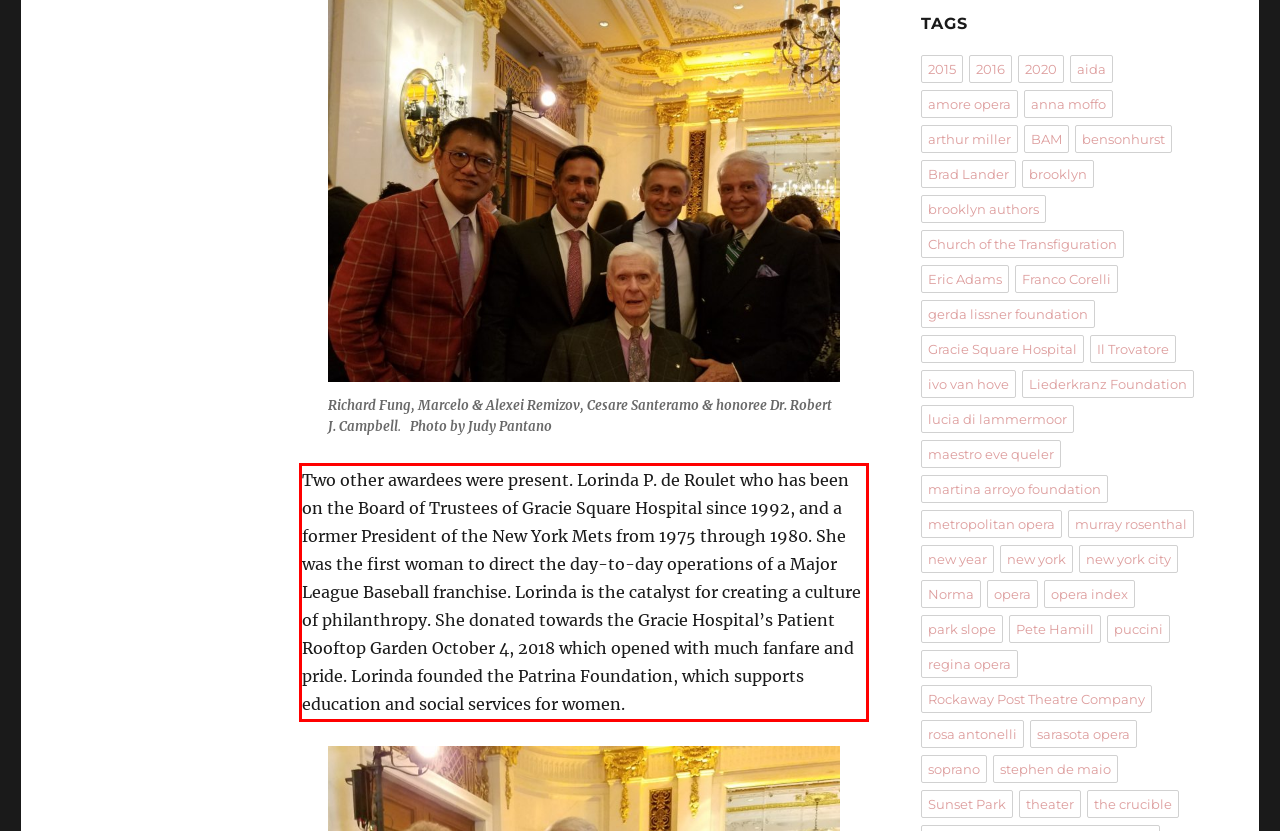You are looking at a screenshot of a webpage with a red rectangle bounding box. Use OCR to identify and extract the text content found inside this red bounding box.

Two other awardees were present. Lorinda P. de Roulet who has been on the Board of Trustees of Gracie Square Hospital since 1992, and a former President of the New York Mets from 1975 through 1980. She was the first woman to direct the day-to-day operations of a Major League Baseball franchise. Lorinda is the catalyst for creating a culture of philanthropy. She donated towards the Gracie Hospital’s Patient Rooftop Garden October 4, 2018 which opened with much fanfare and pride. Lorinda founded the Patrina Foundation, which supports education and social services for women.